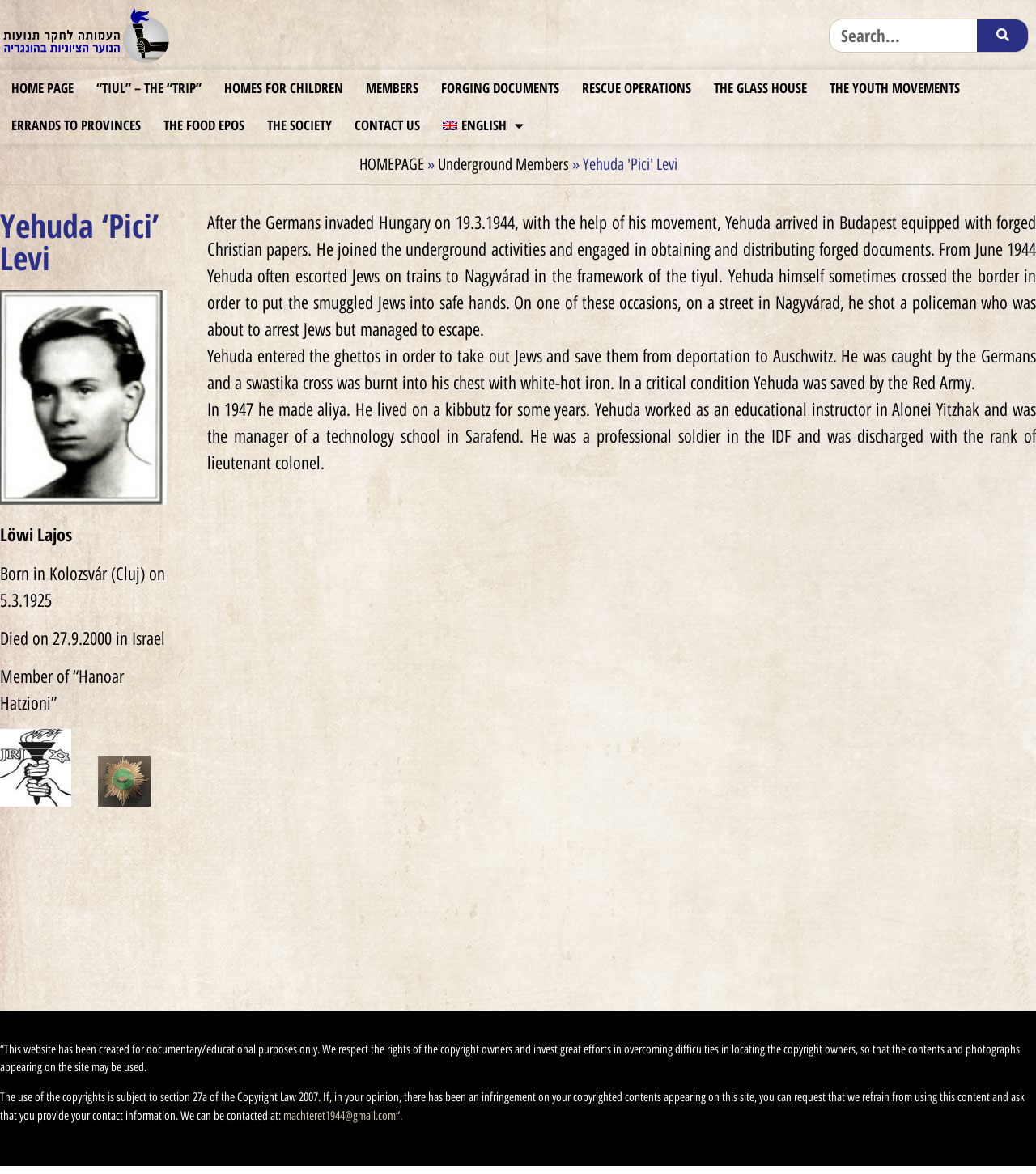Please locate the UI element described by "Privacy Policy /" and provide its bounding box coordinates.

None